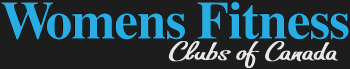What type of environment does the club aim to create?
Observe the image and answer the question with a one-word or short phrase response.

Inclusive